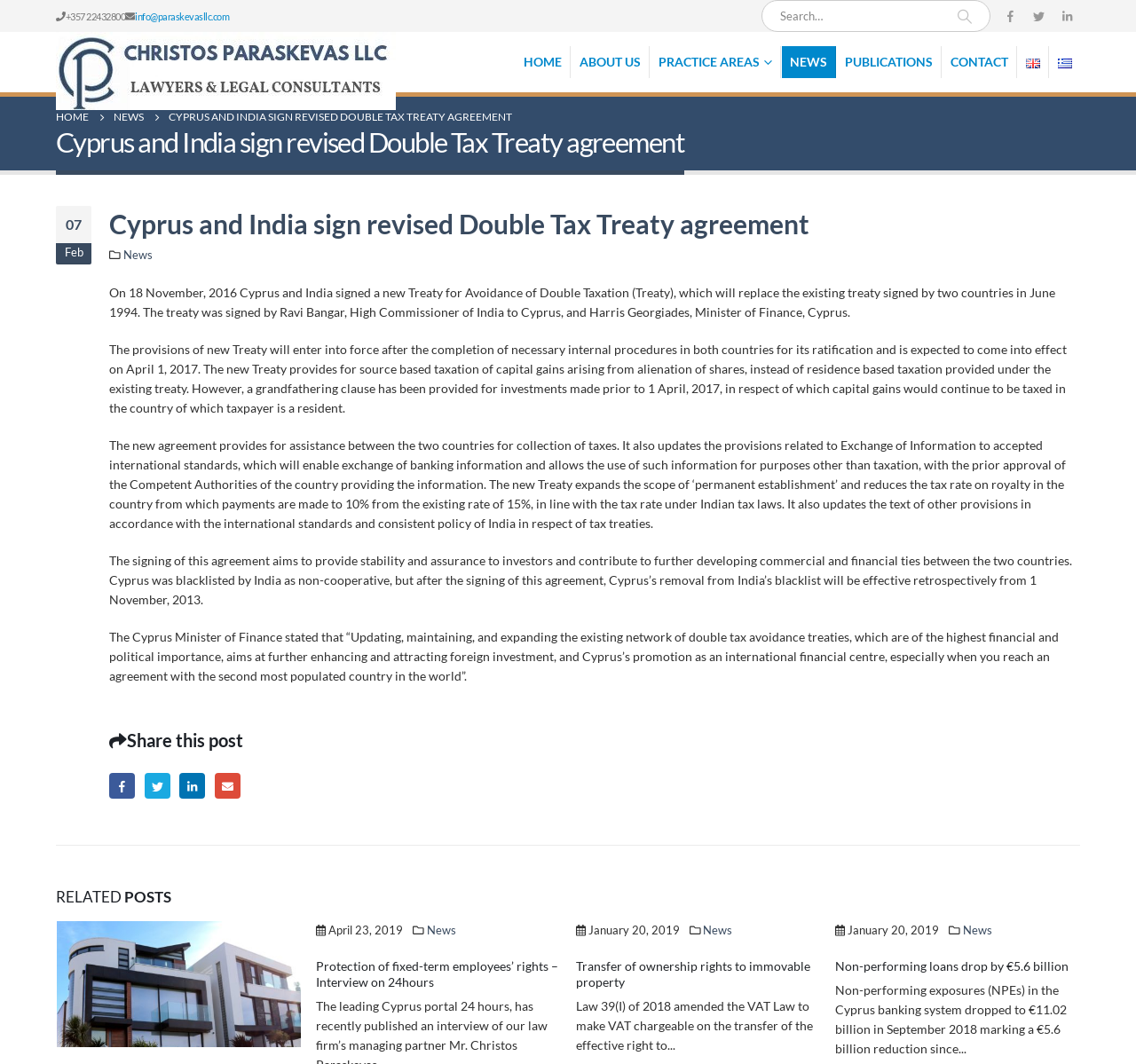What is the phone number of Christos Paraskevas LLC?
Please provide a detailed answer to the question.

I found the phone number by looking at the top layout table, where I saw a static text element with the phone number +357 22432800.